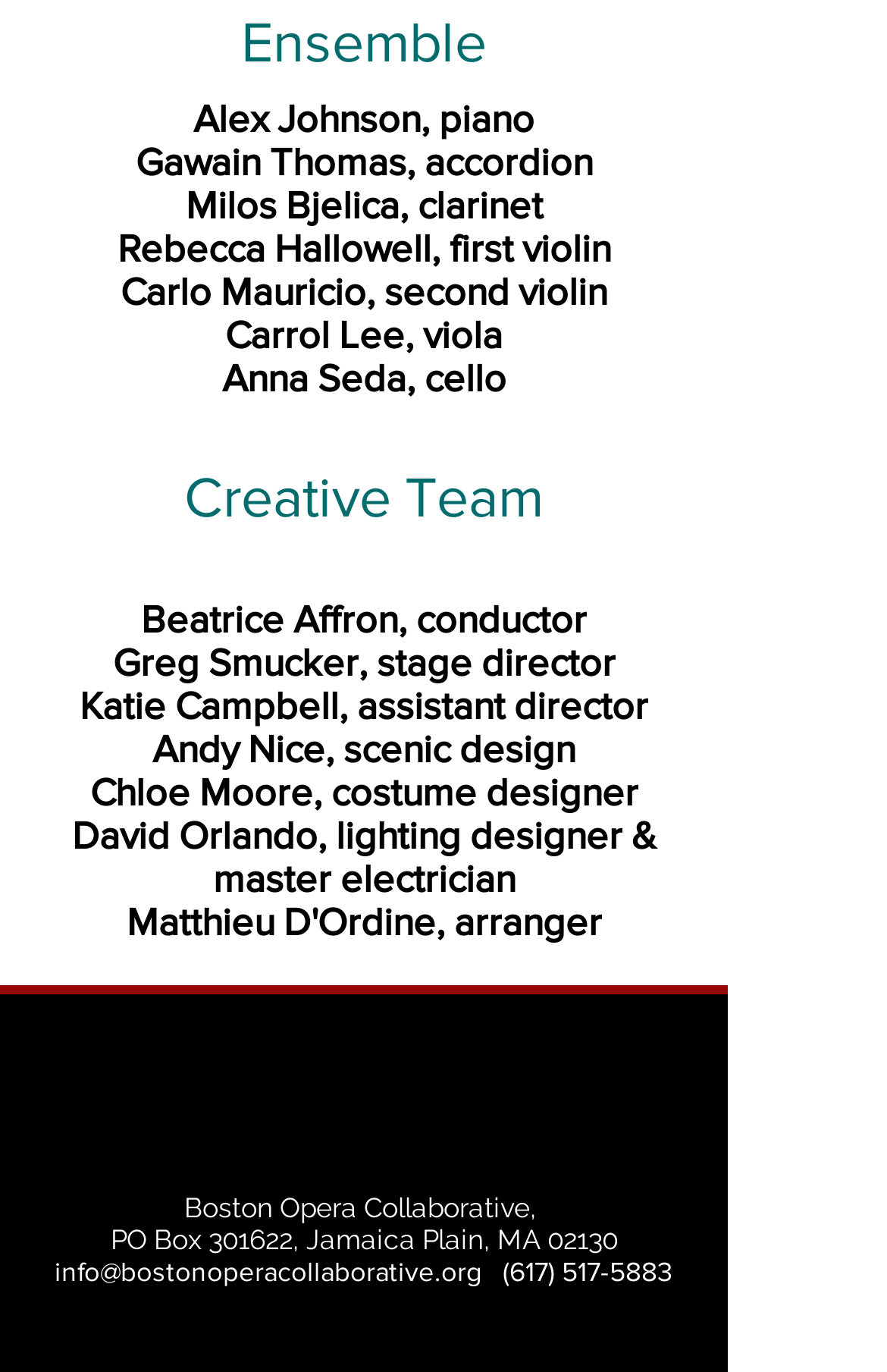How many social media links are there?
Answer with a single word or short phrase according to what you see in the image.

3